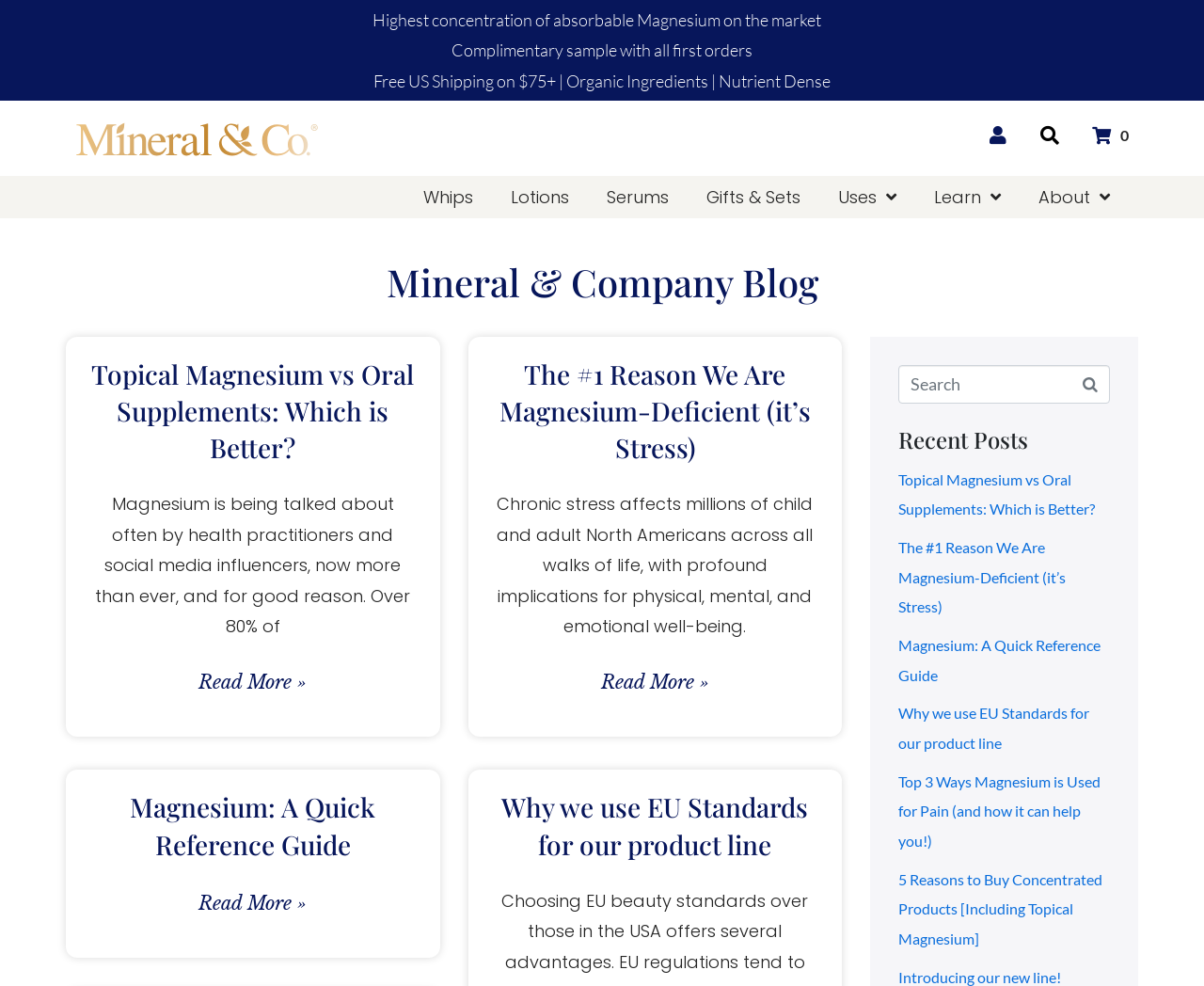Analyze the image and provide a detailed answer to the question: What is the benefit of using EU Standards for products?

Although there is an article titled 'Why we use EU Standards for our product line', the webpage does not explicitly state the benefit of using EU Standards for products. The article might provide more information, but it is not immediately available on this webpage.